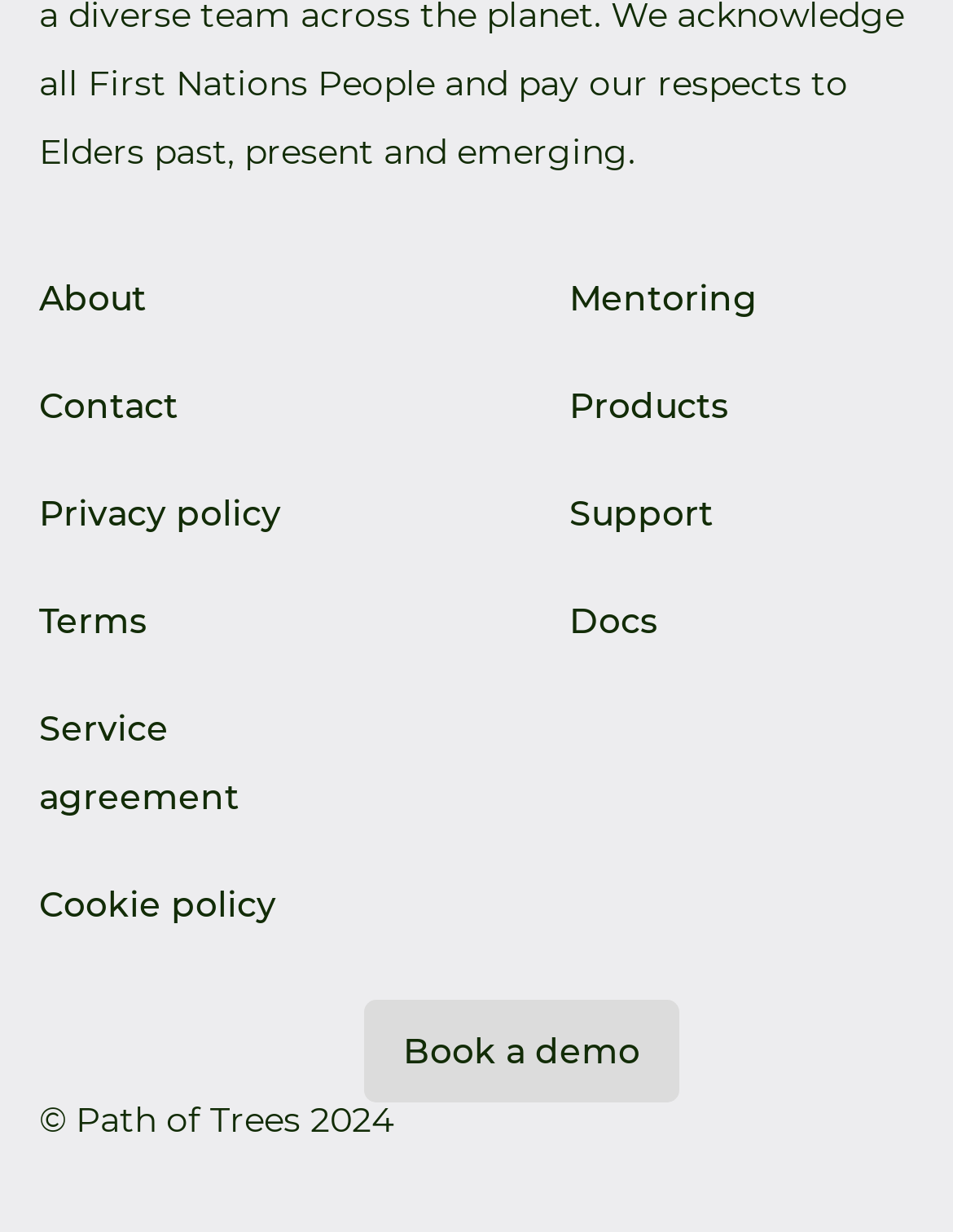Find the bounding box coordinates of the clickable region needed to perform the following instruction: "book a demo". The coordinates should be provided as four float numbers between 0 and 1, i.e., [left, top, right, bottom].

[0.382, 0.811, 0.713, 0.894]